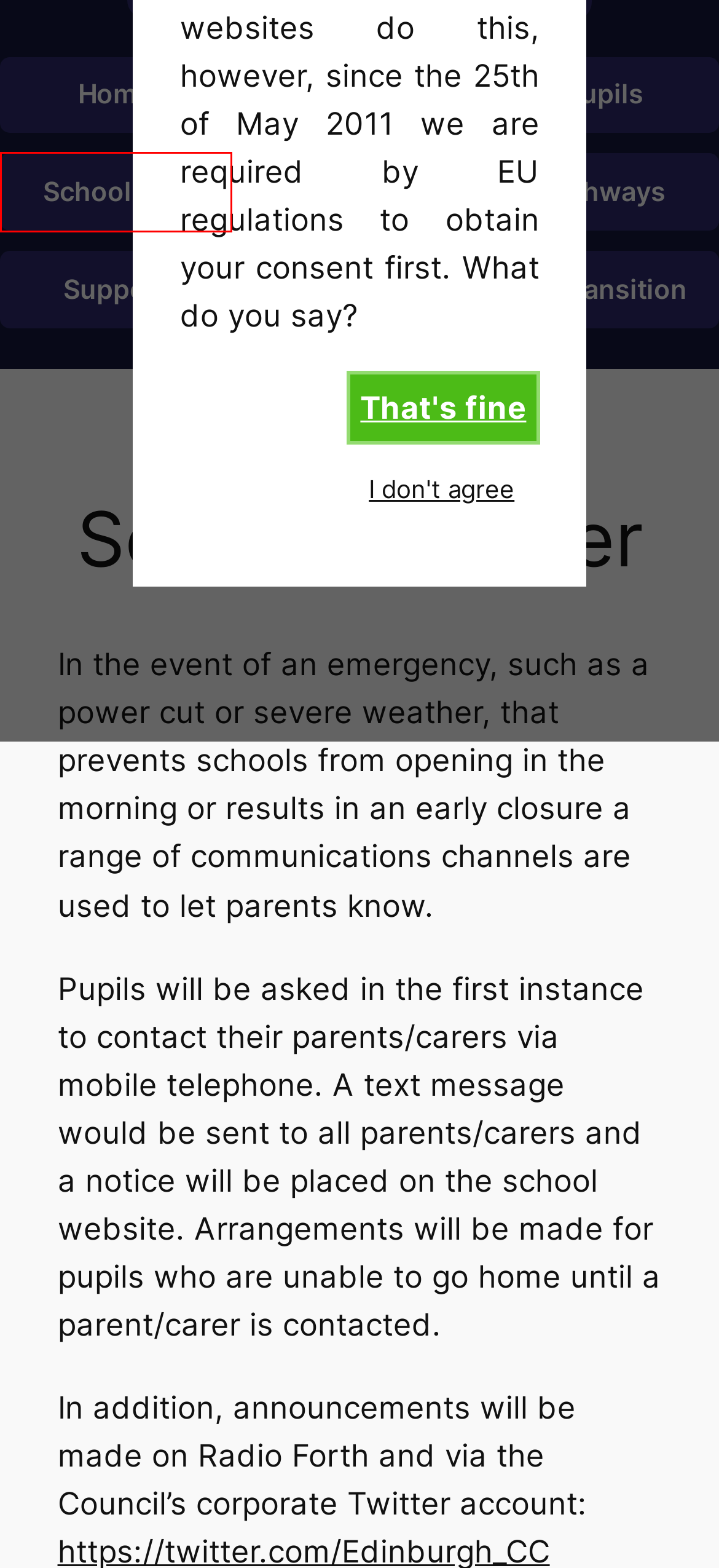You have a screenshot of a webpage with a red rectangle bounding box around an element. Identify the best matching webpage description for the new page that appears after clicking the element in the bounding box. The descriptions are:
A. Calendar & Term Dates – Portobello High School
B. School Info – Portobello High School
C. Parents – Portobello High School
D. Support – Portobello High School
E. Portobello High School – Welcome to Portobello High School’s website
F. P7 Transition – Portobello High School
G. Pupils – Portobello High School
H. Pathways – Portobello High School

B